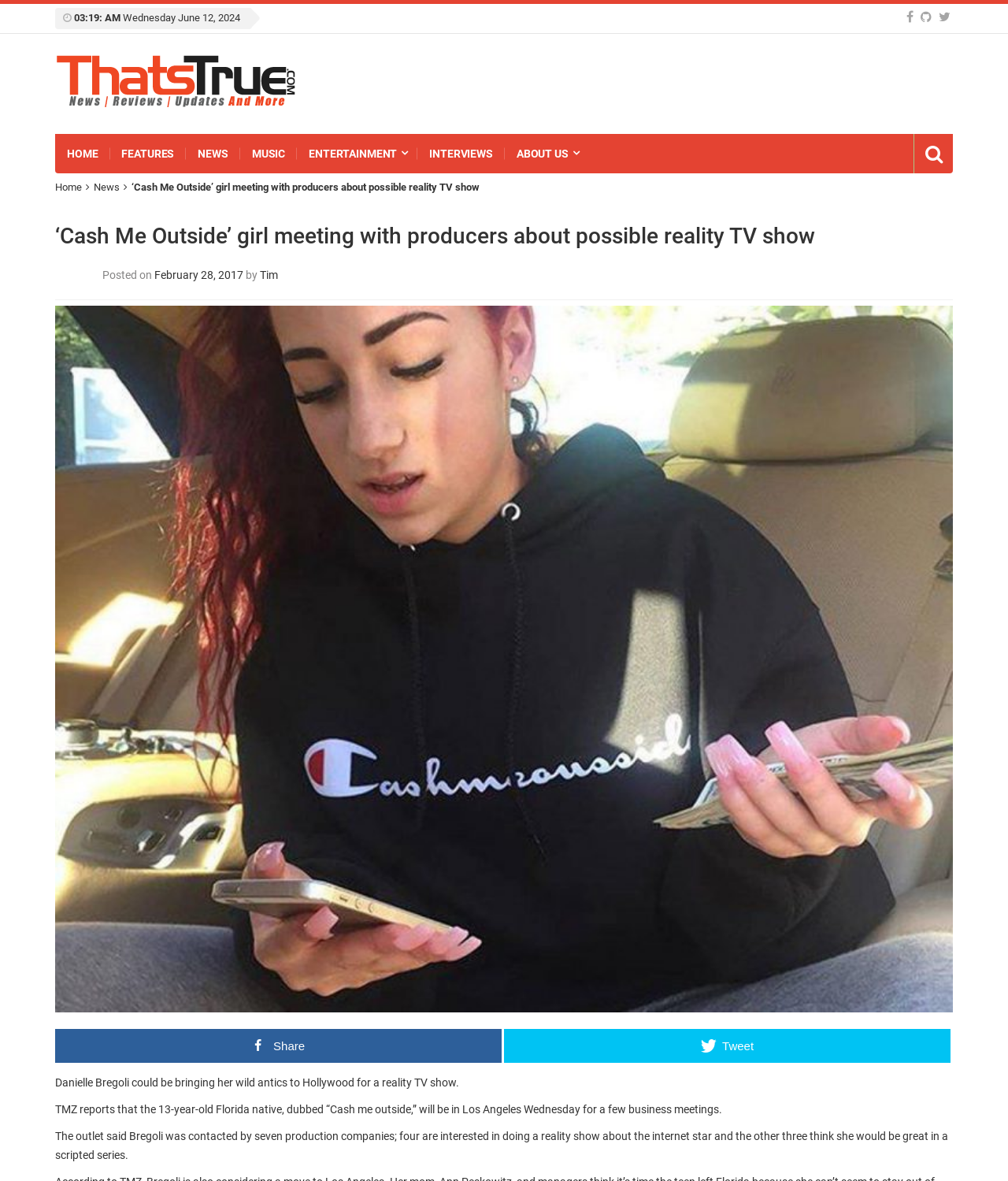What is the name of the website?
Respond with a short answer, either a single word or a phrase, based on the image.

ThatsTrue.com